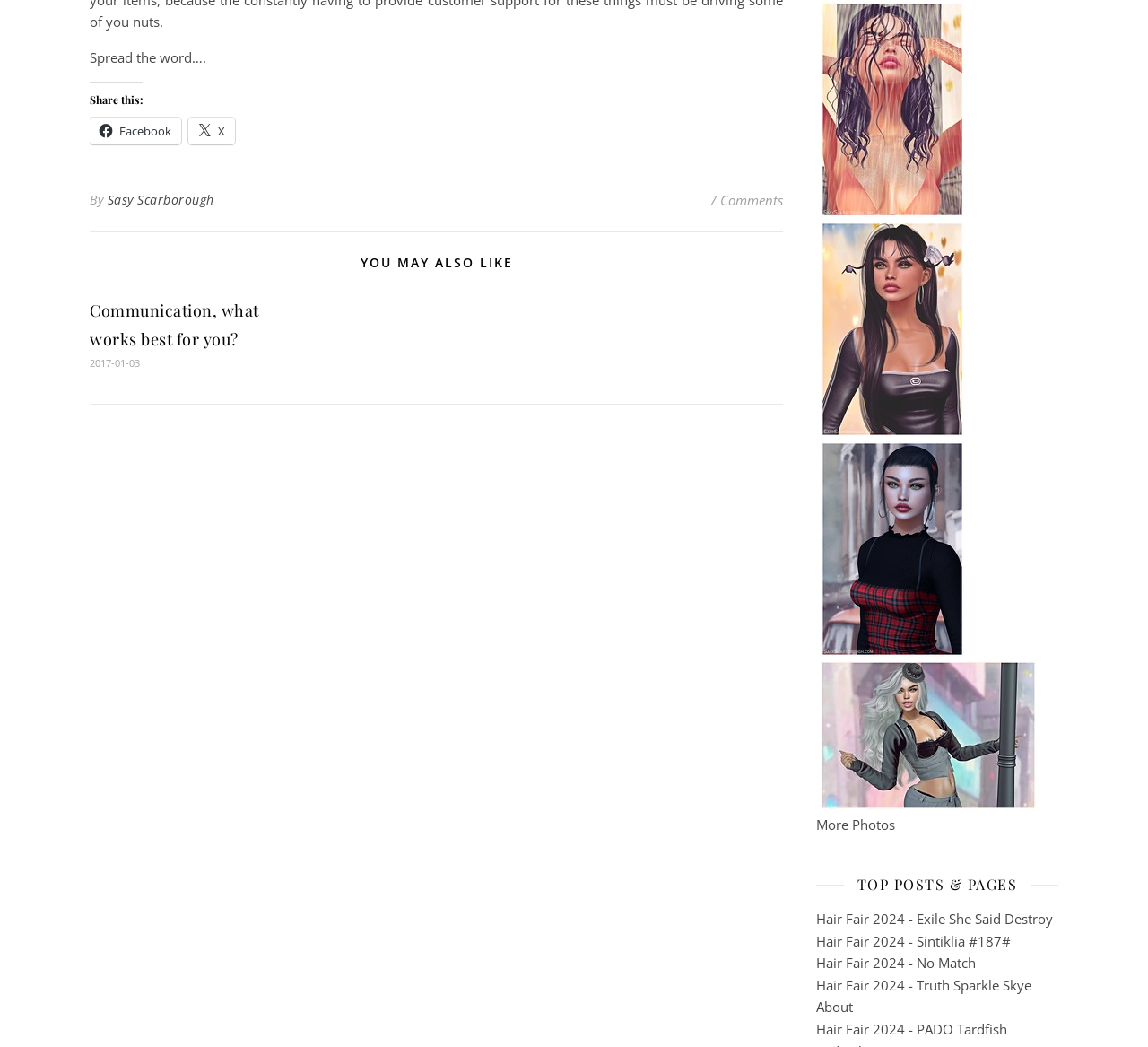How many comments are there on the article?
Provide an in-depth and detailed answer to the question.

The number of comments can be found in the footer section, where it says '7 Comments'.